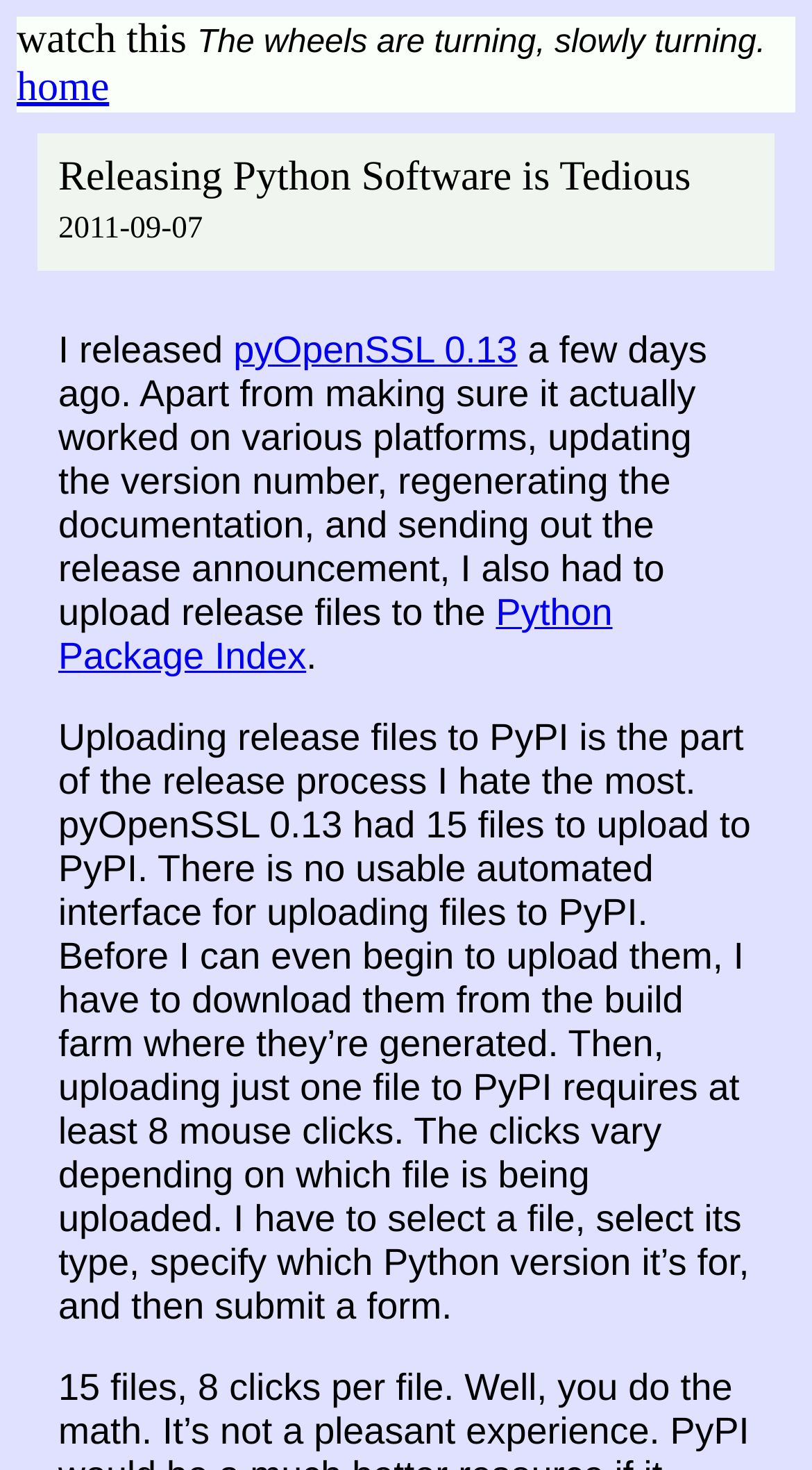What is the minimum number of mouse clicks required to upload one file to PyPI?
Please give a detailed and thorough answer to the question, covering all relevant points.

The text states that uploading just one file to PyPI requires at least 8 mouse clicks, which vary depending on the file being uploaded.